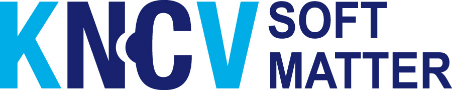Please answer the following question using a single word or phrase: 
What aesthetic does the logo design utilize?

Modern